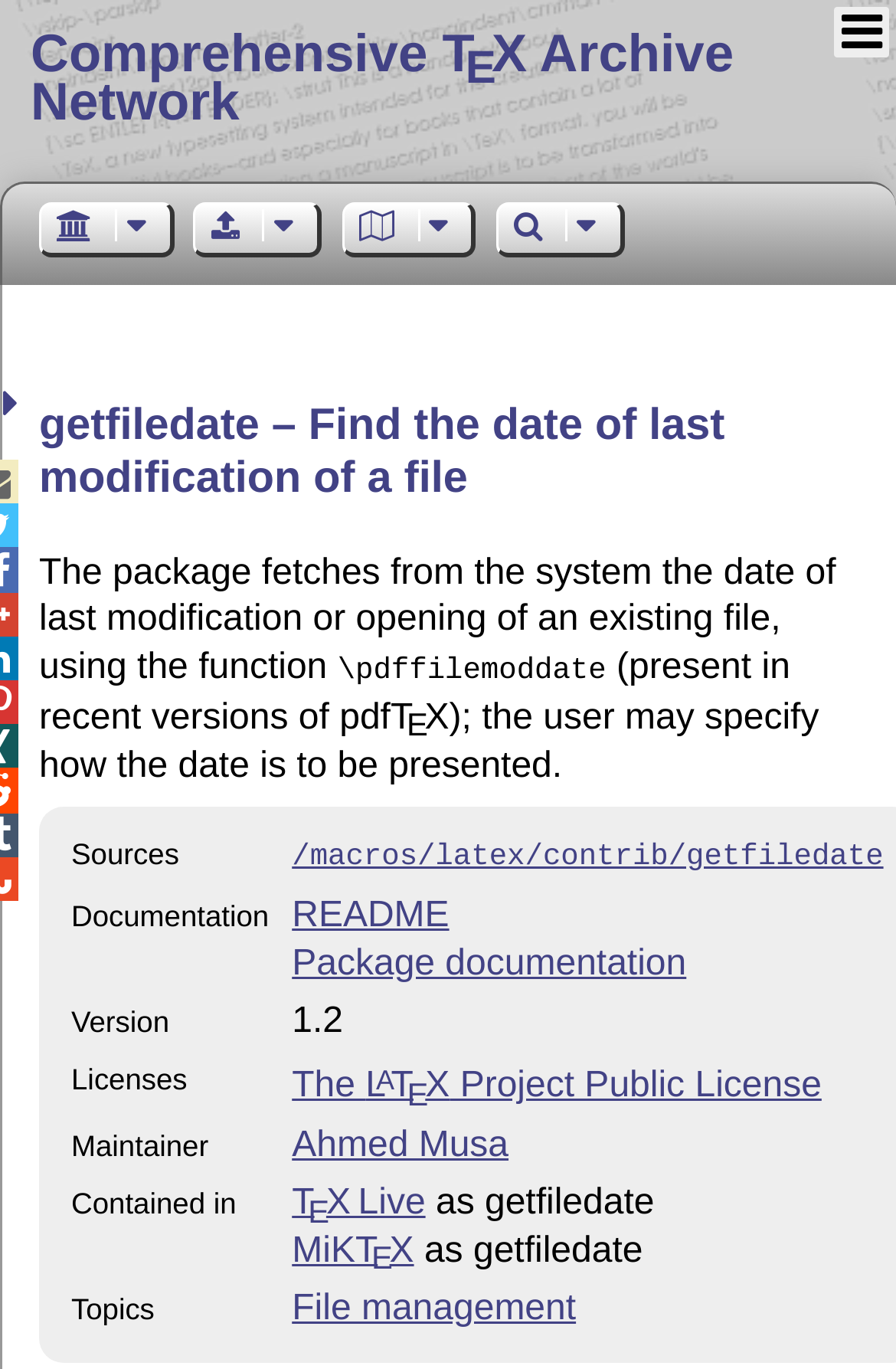Identify the webpage's primary heading and generate its text.

getfiledate – Find the date of last modification of a file